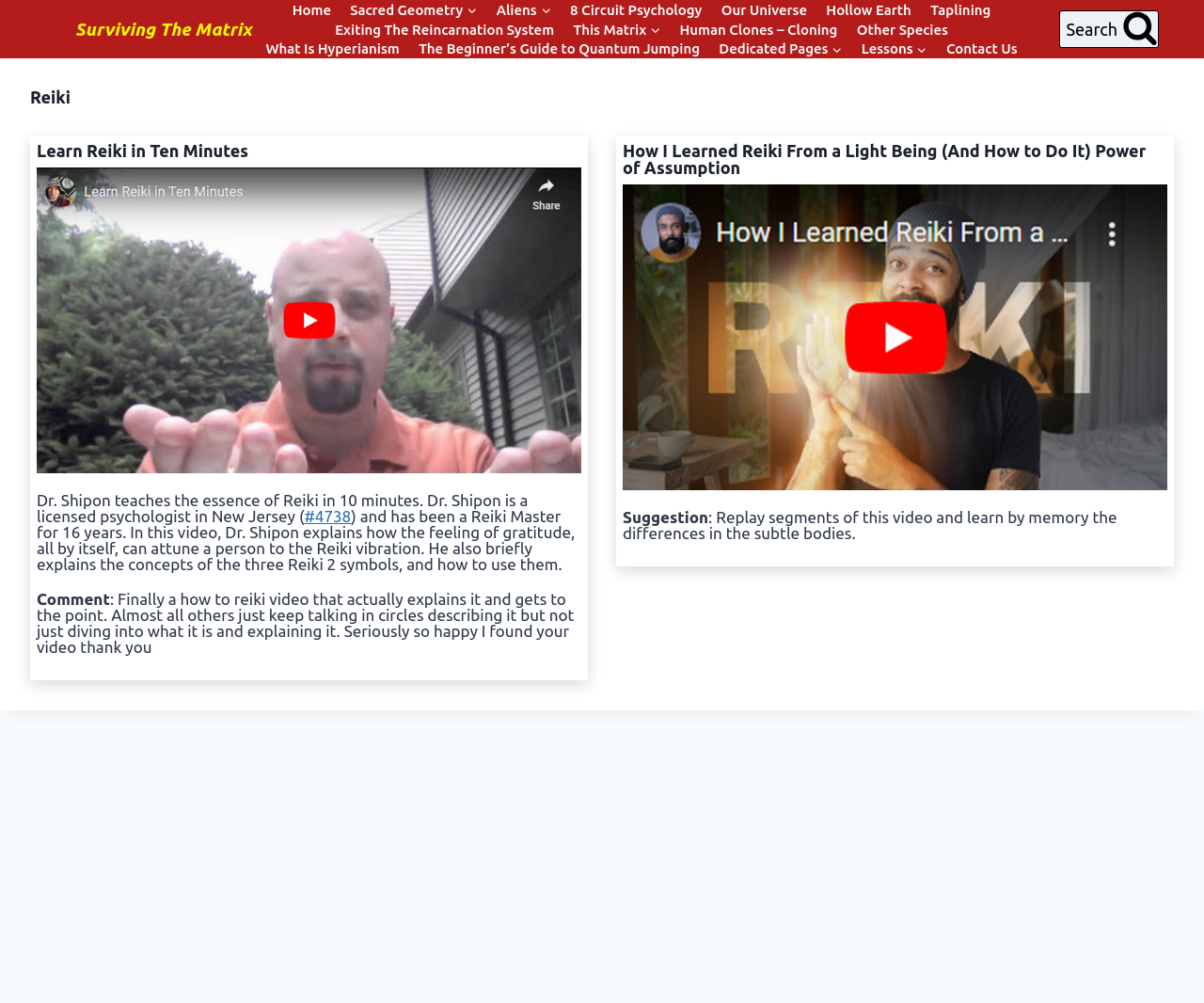Please specify the bounding box coordinates of the clickable section necessary to execute the following command: "Click the 'Contact Us' link".

[0.778, 0.039, 0.853, 0.058]